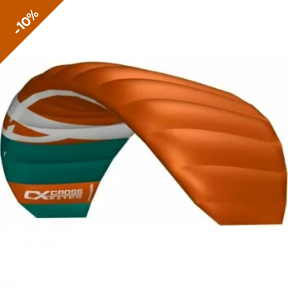Generate a complete and detailed caption for the image.

The image showcases the "Crosskites Quattro 1.5," a vibrant and dynamic kite featuring a striking combination of orange and teal colors. This exciting design highlights the kite’s aerodynamic form, perfect for both beginners and experienced flyers. Prominently displayed in the corner is a "-10%" label, indicating a current discount on this product. The kite is designed to deliver an enjoyable flying experience, combining quality materials with user-friendly features, making it ideal for family fun. Shop now to take advantage of this limited-time offer!